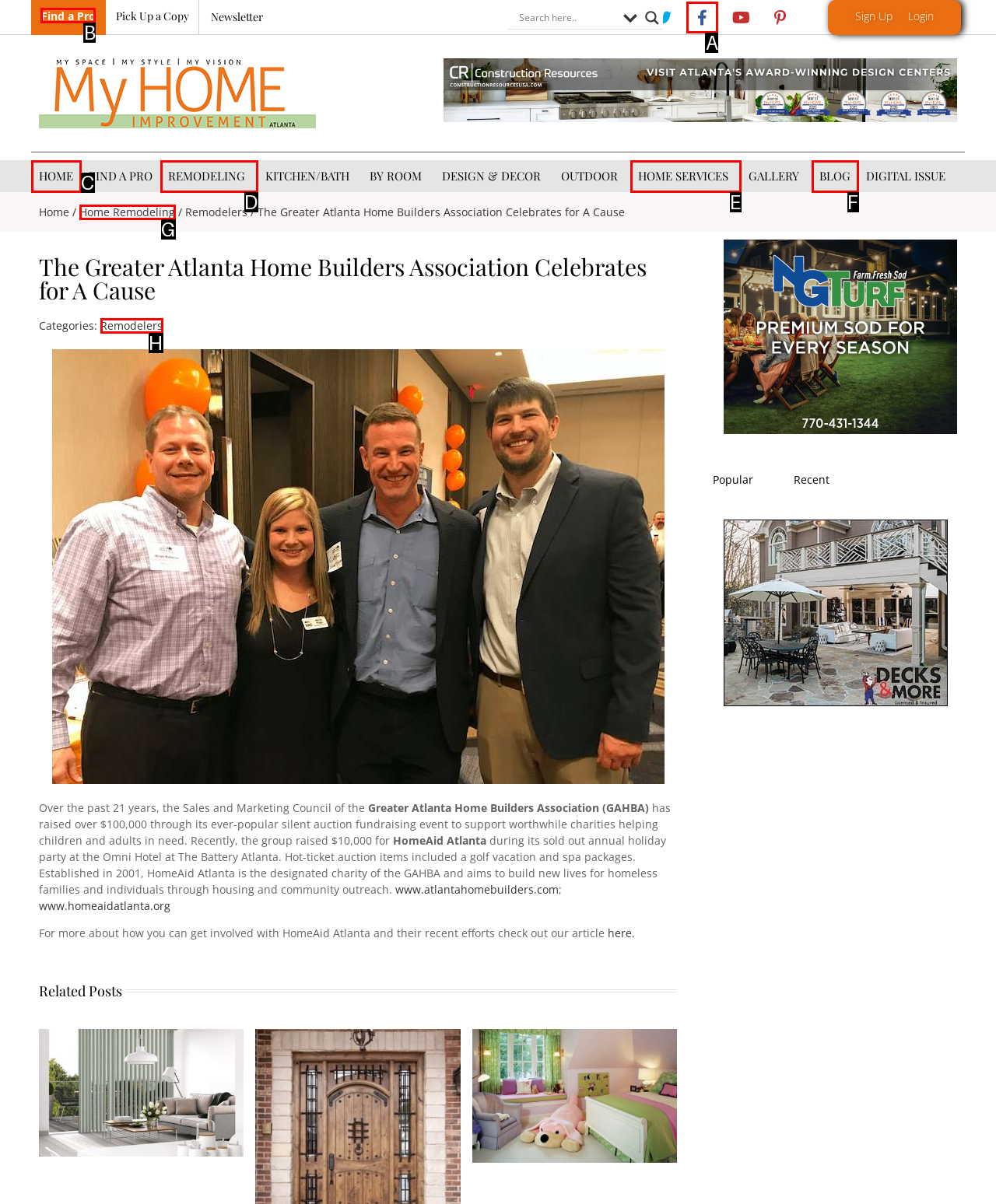From the options shown in the screenshot, tell me which lettered element I need to click to complete the task: Find a Pro.

B